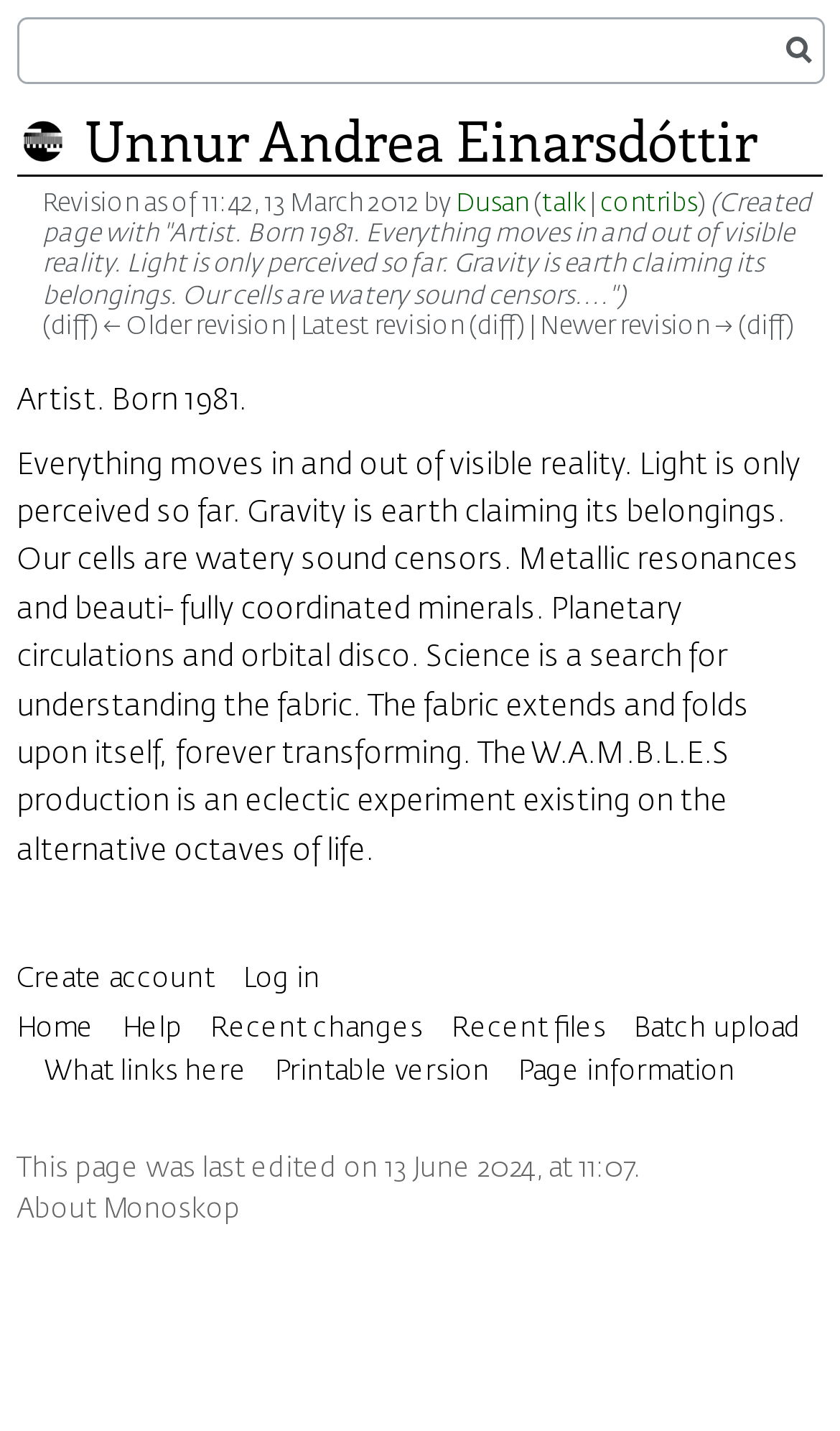Determine the bounding box coordinates of the section I need to click to execute the following instruction: "Check the page information". Provide the coordinates as four float numbers between 0 and 1, i.e., [left, top, right, bottom].

[0.616, 0.74, 0.875, 0.759]